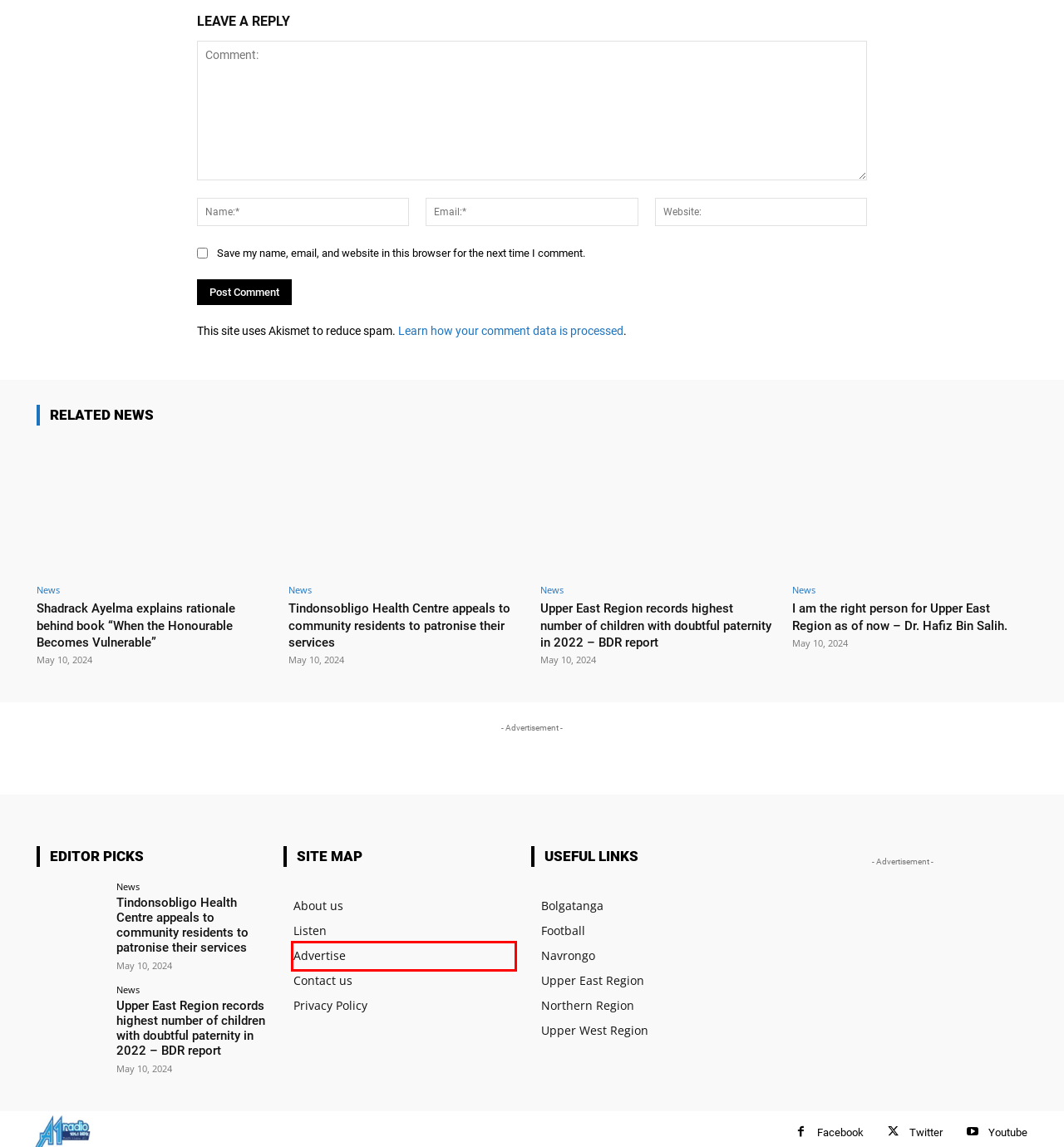Examine the screenshot of a webpage with a red bounding box around a UI element. Select the most accurate webpage description that corresponds to the new page after clicking the highlighted element. Here are the choices:
A. Upper West Region - A1 Radio Bolgatanga
B. Advertise - A1 Radio Bolgatanga
C. Bolgatanga - A1 Radio Bolgatanga
D. Navrongo - A1 Radio Bolgatanga
E. Contact us - A1 Radio Bolgatanga
F. Privacy Policy - A1 Radio Bolgatanga
G. Football - A1 Radio Bolgatanga
H. About us - A1 Radio Bolgatanga

B